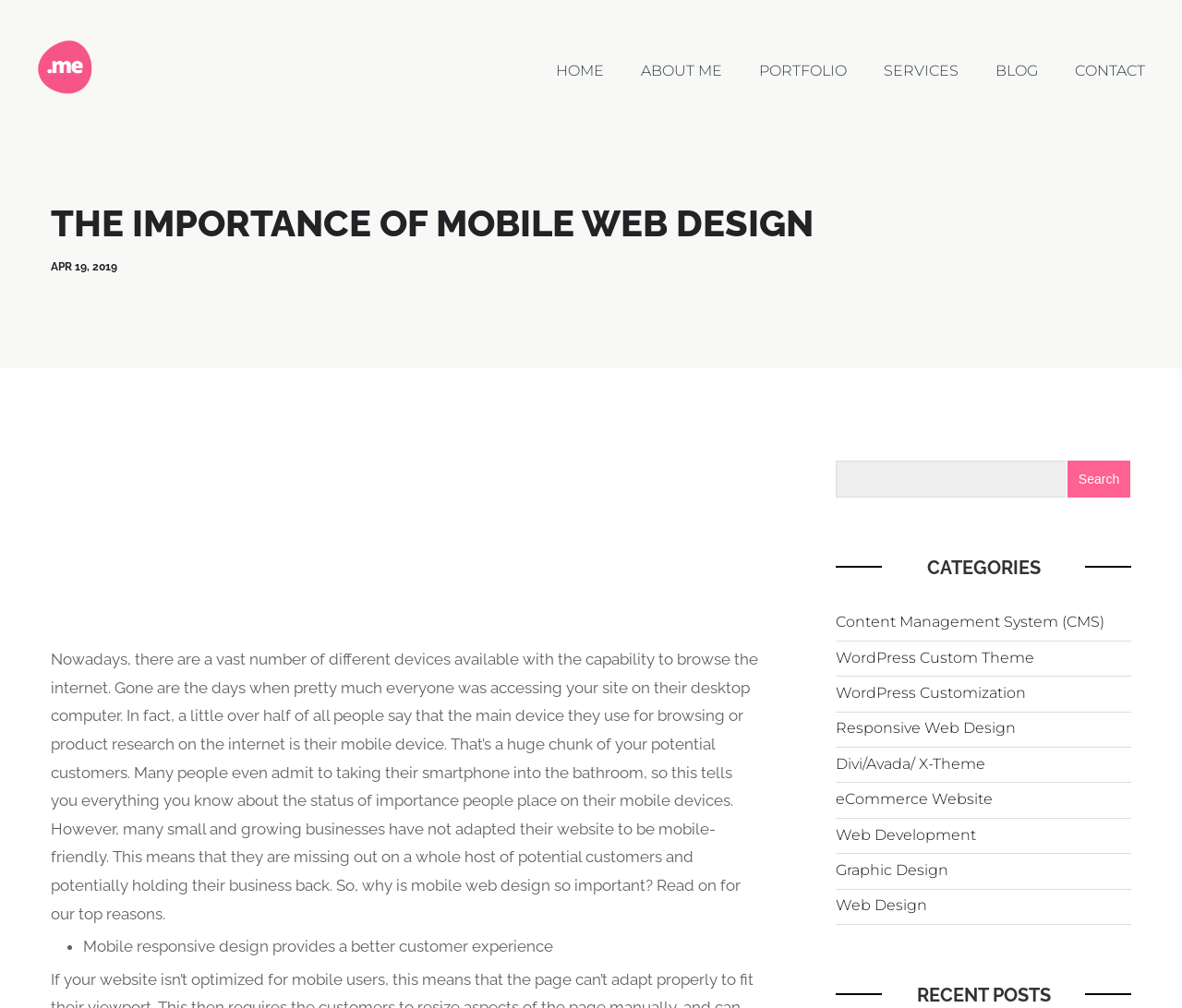How many categories are listed on the webpage?
Please answer the question with a single word or phrase, referencing the image.

11